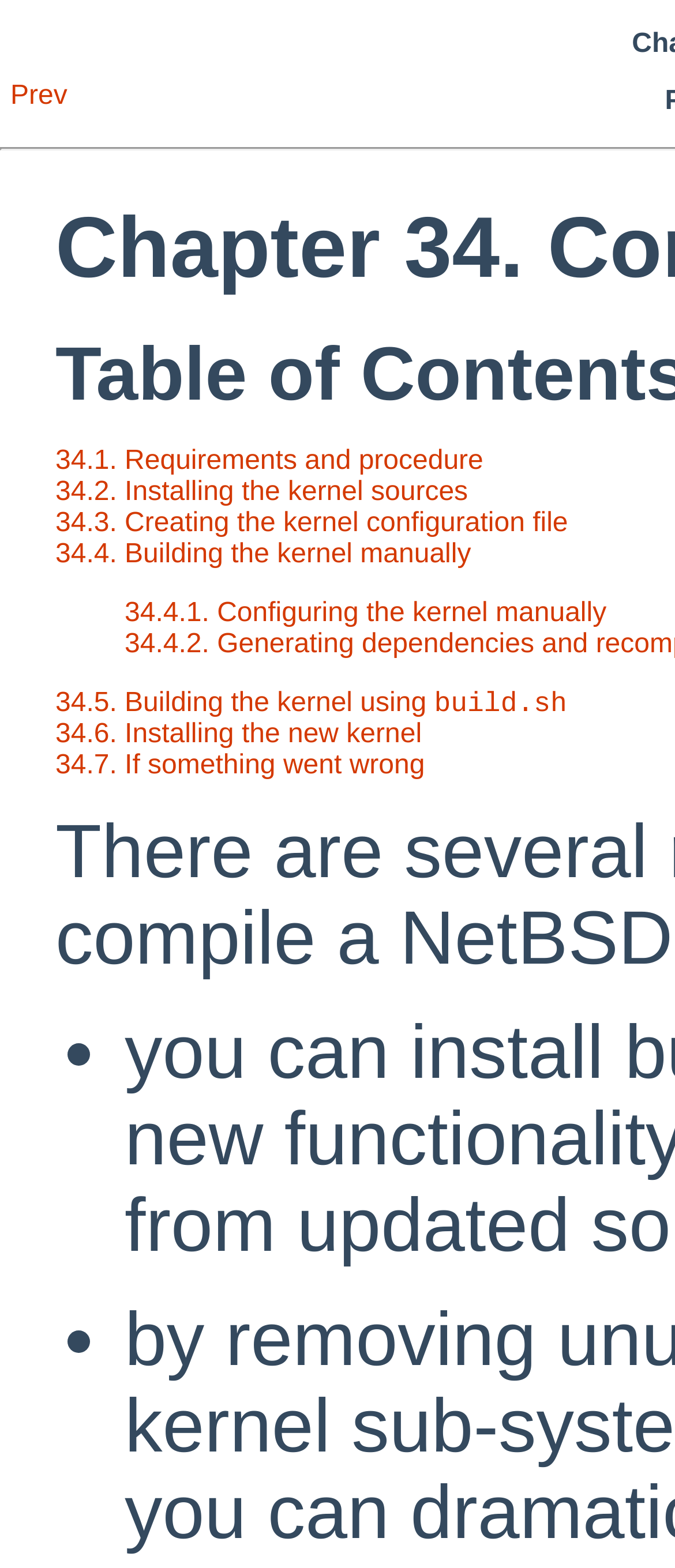How many subtopics are there in section 34.4?
Look at the image and answer the question with a single word or phrase.

1